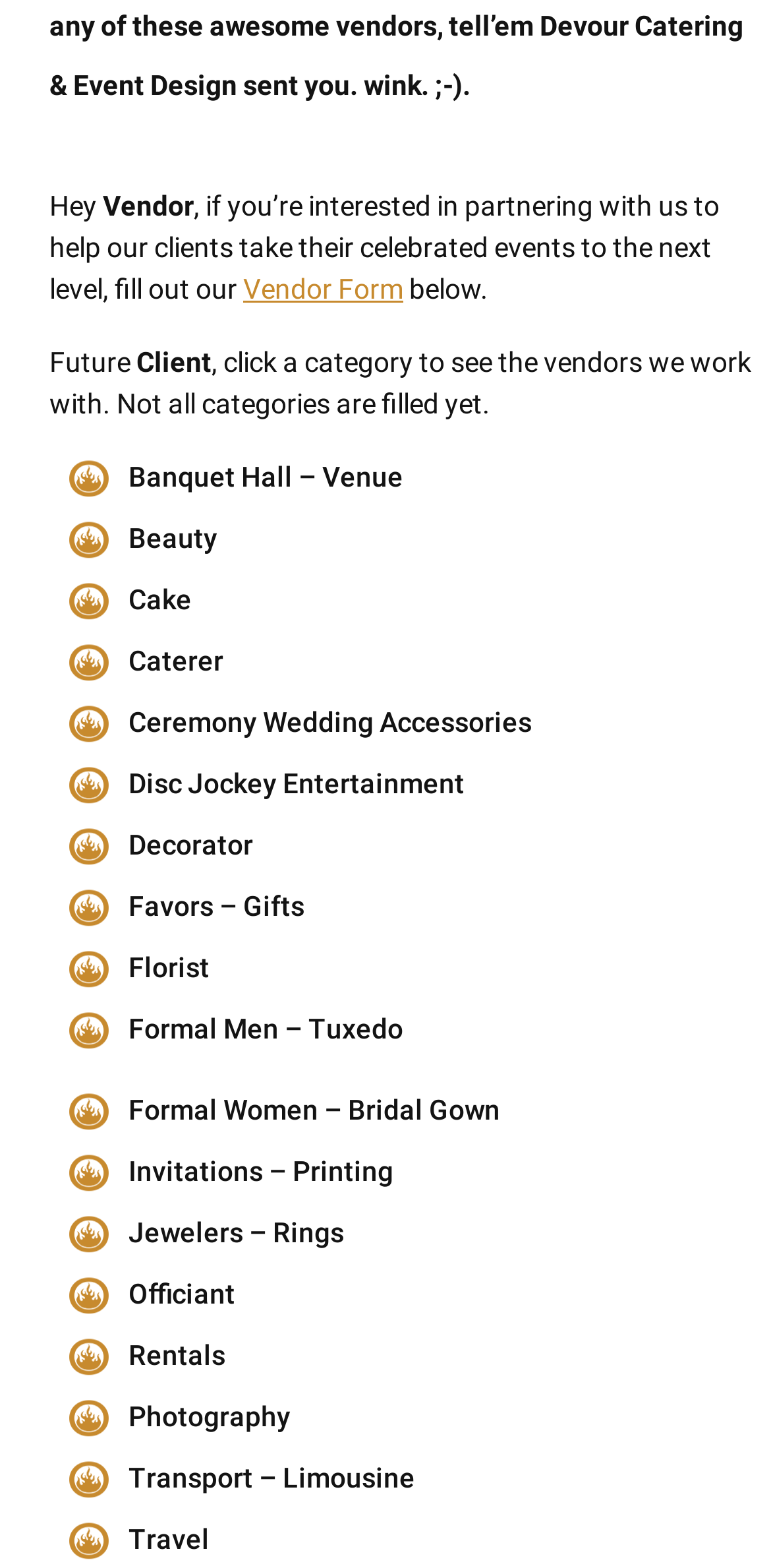Can you give a detailed response to the following question using the information from the image? What type of events does the company help with?

The company helps with celebrated events, as mentioned in the text 'help our clients take their celebrated events to the next level'. This suggests that the company is involved in planning and organizing special events.